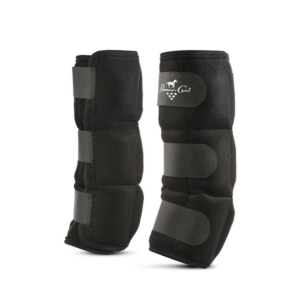Look at the image and give a detailed response to the following question: Can the boots be used on both front and hind legs?

The caption states that the boots are 'ideal for both front and hind legs', which implies that they can be used on both front and hind legs of a horse.